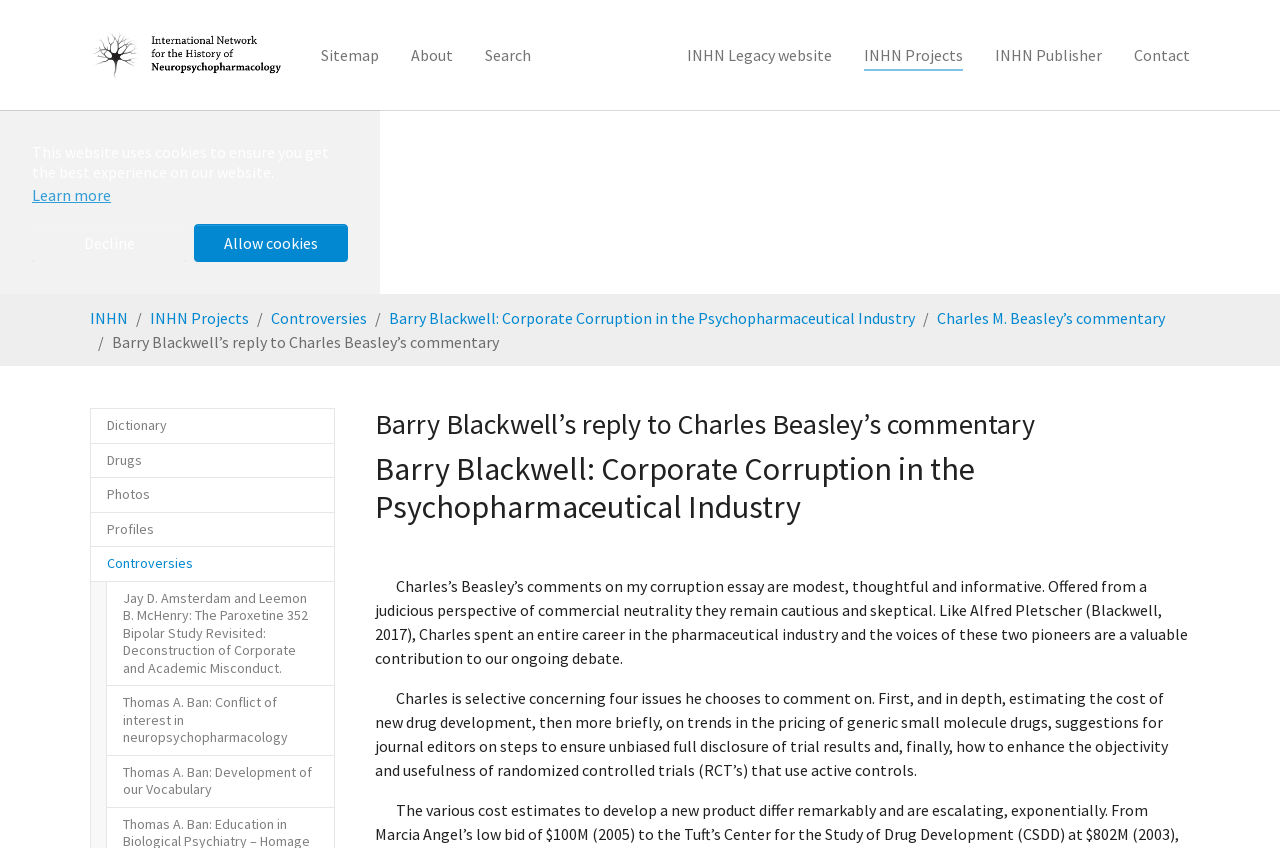Please identify the bounding box coordinates of the area that needs to be clicked to follow this instruction: "Read Barry Blackwell’s reply to Charles Beasley’s commentary".

[0.293, 0.481, 0.93, 0.521]